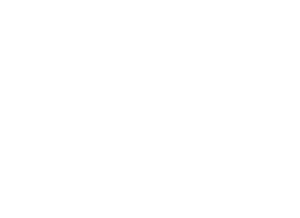What is the theme of the blog post?
Please provide a detailed and comprehensive answer to the question.

The caption states that the blog post explores astronomical phenomena and their cultural implications, which is the context in which the image of the stylized 'Arab Star Calendars' is being discussed.